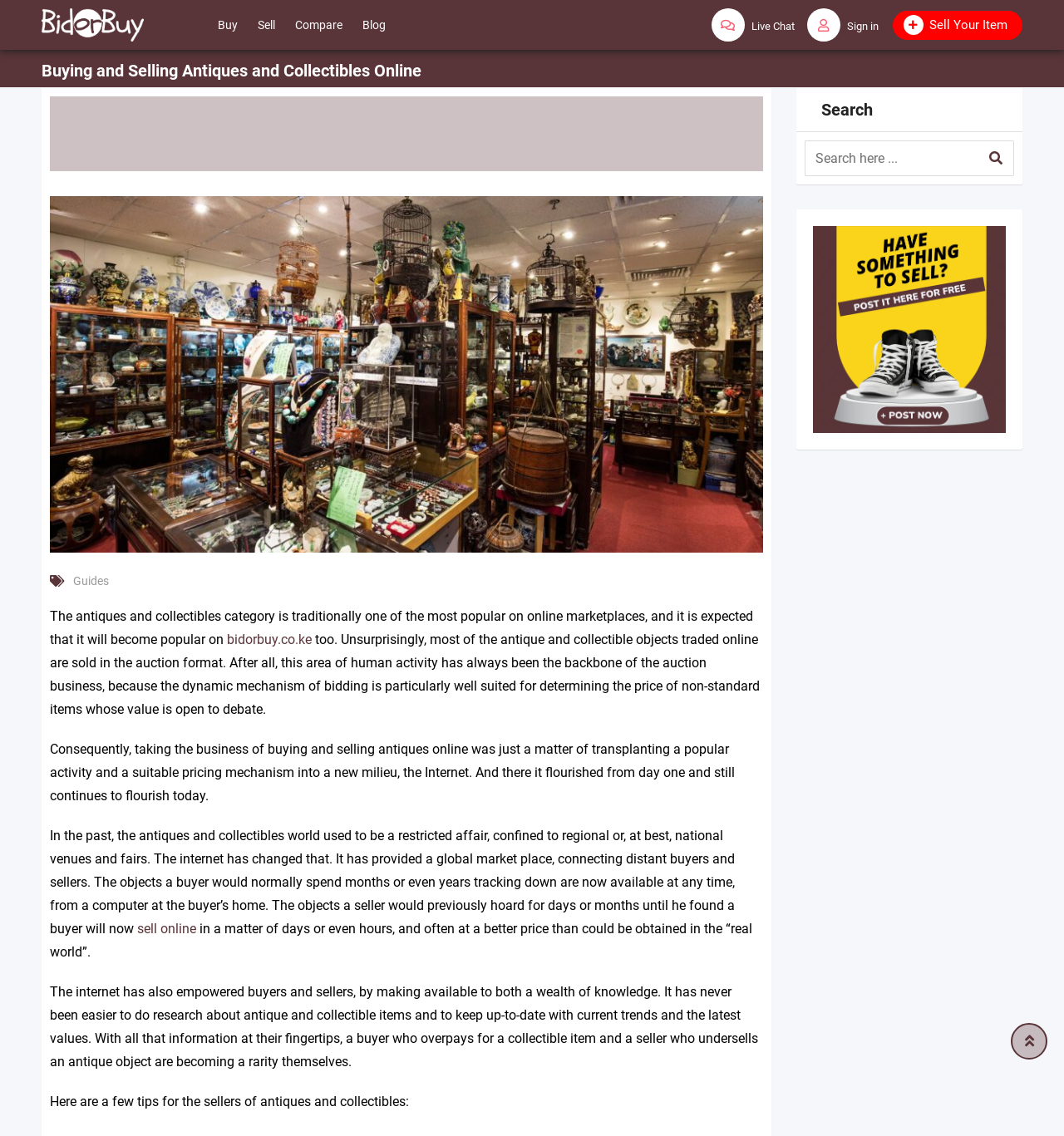Locate the bounding box coordinates of the area to click to fulfill this instruction: "Sign in". The bounding box should be presented as four float numbers between 0 and 1, in the order [left, top, right, bottom].

[0.759, 0.007, 0.826, 0.037]